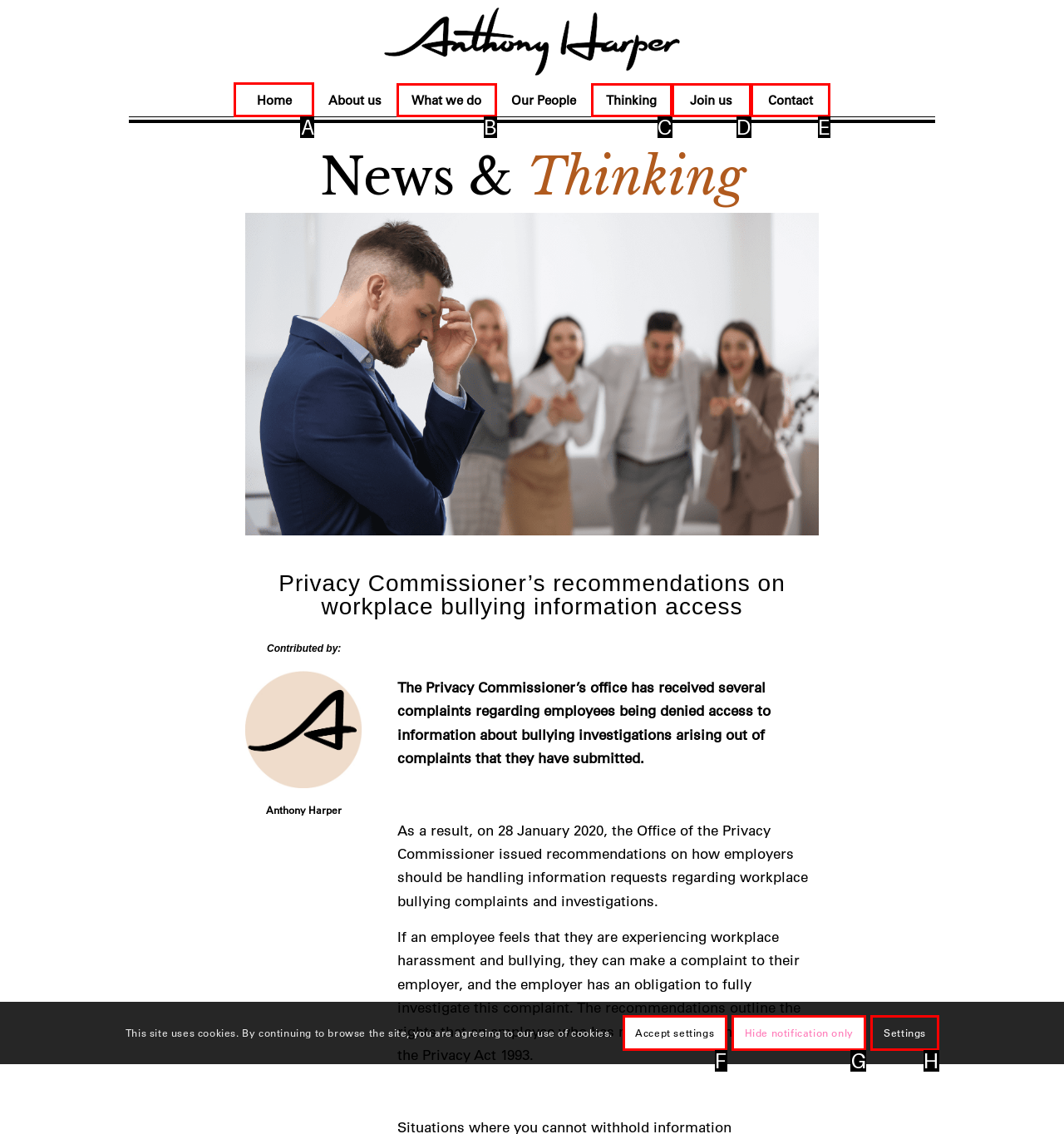Identify the correct UI element to click to achieve the task: Click on the 'Home' menu item.
Answer with the letter of the appropriate option from the choices given.

A